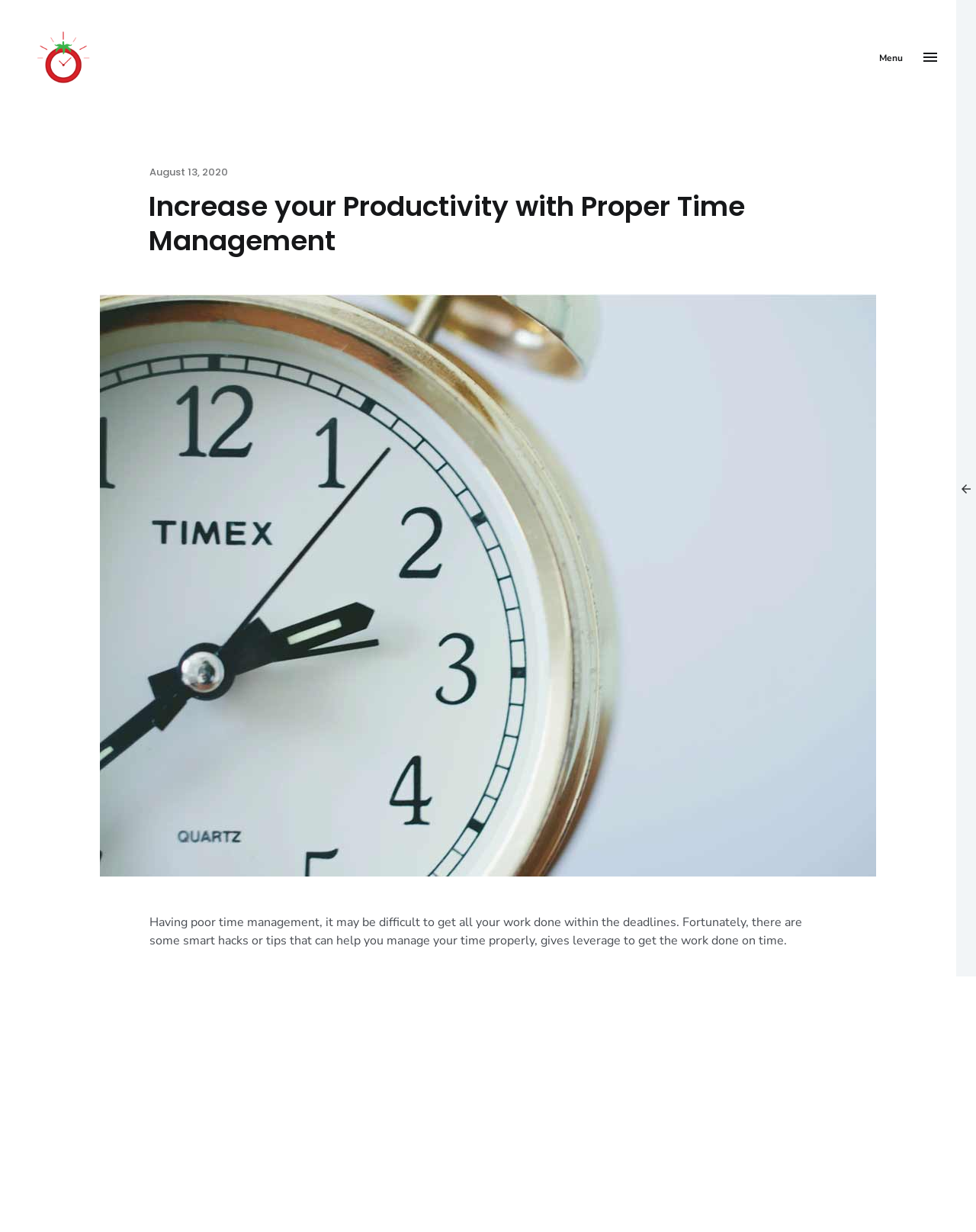Generate the main heading text from the webpage.

Increase your Productivity with Proper Time Management